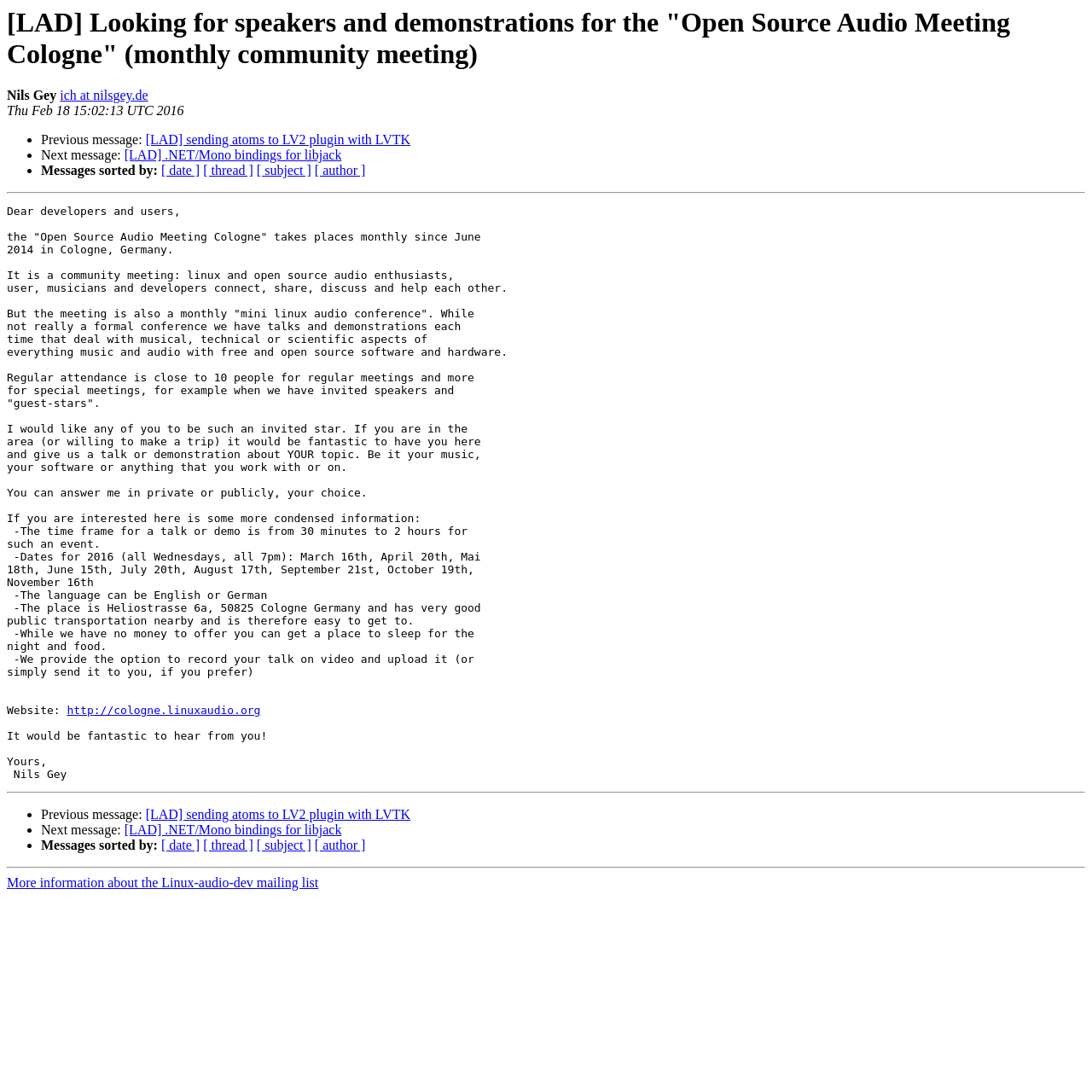Please identify the bounding box coordinates of the element that needs to be clicked to execute the following command: "Learn more about the author". Provide the bounding box using four float numbers between 0 and 1, formatted as [left, top, right, bottom].

None